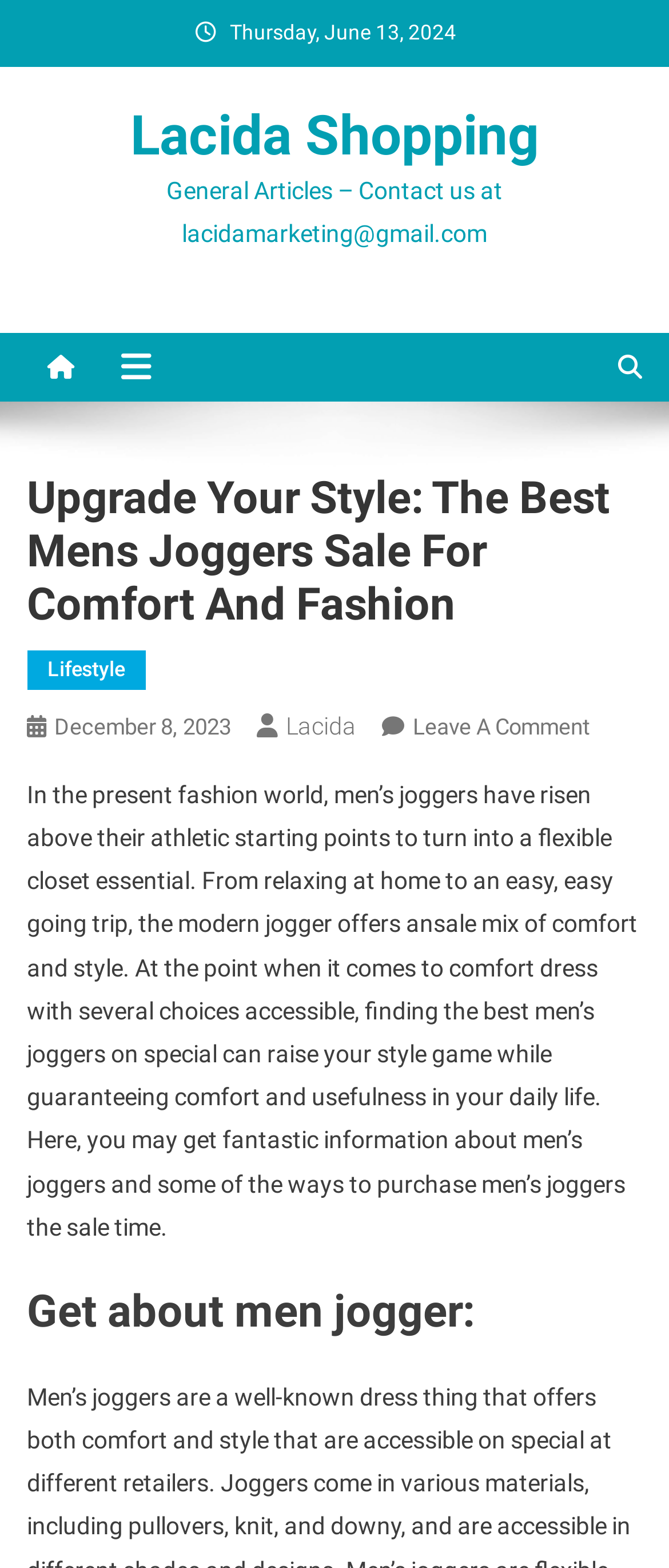Extract the main heading from the webpage content.

Upgrade Your Style: The Best Mens Joggers Sale For Comfort And Fashion